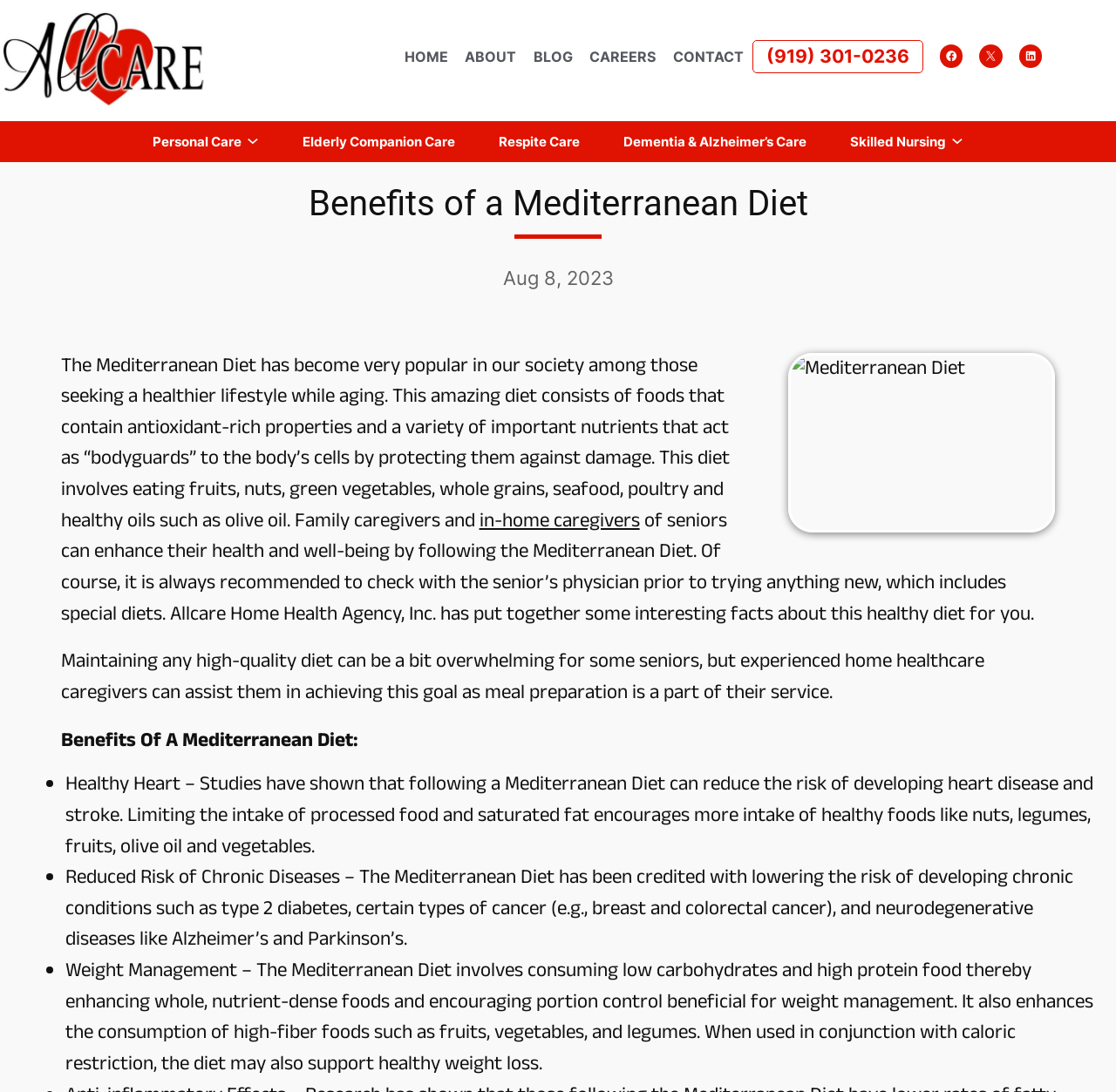Can you provide the bounding box coordinates for the element that should be clicked to implement the instruction: "Read the article posted on Aug 8, 2023"?

[0.45, 0.245, 0.55, 0.265]